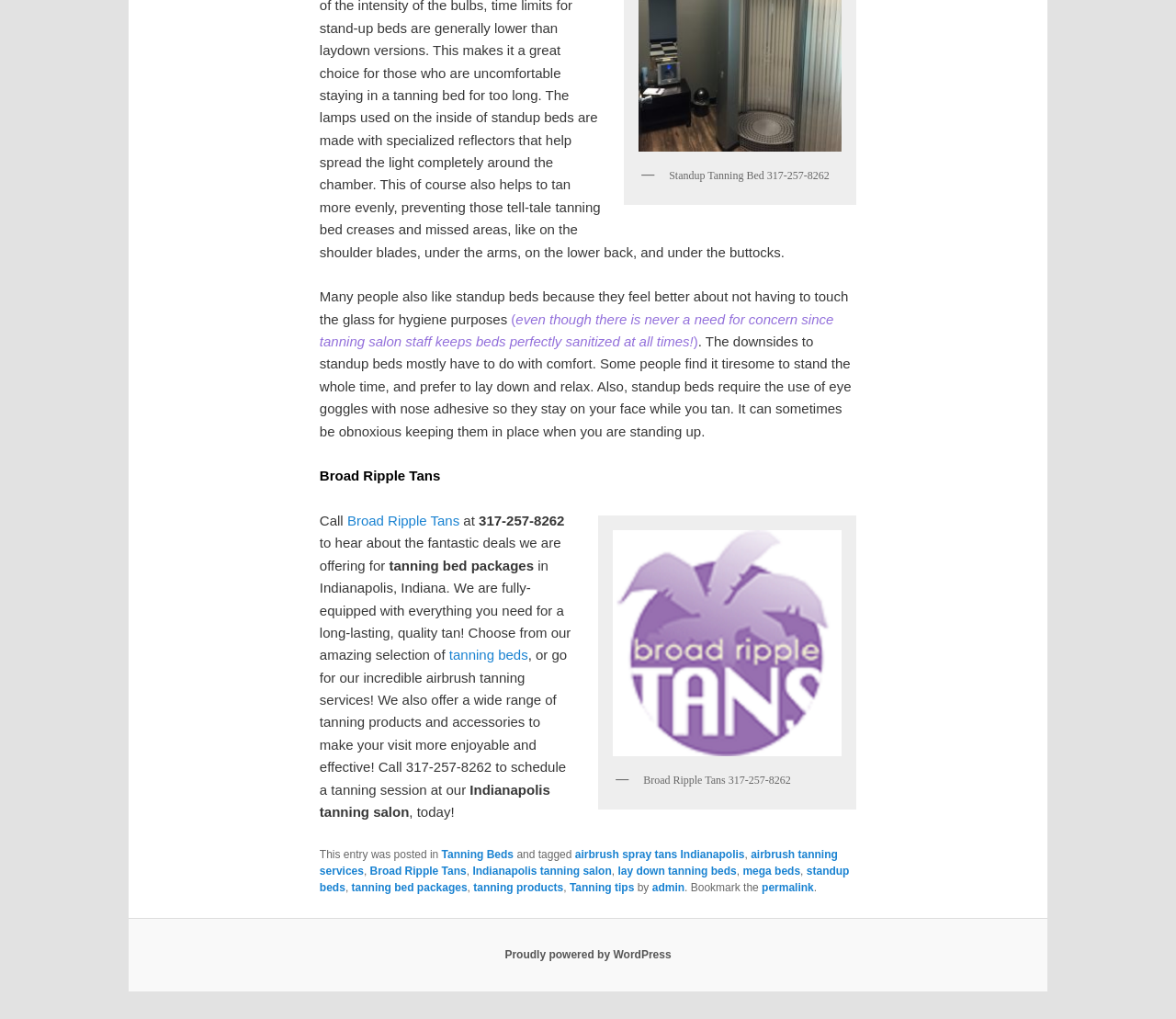Locate the bounding box coordinates of the element you need to click to accomplish the task described by this instruction: "Click the link to read more about airbrush spray tans in Indianapolis".

[0.489, 0.832, 0.633, 0.845]